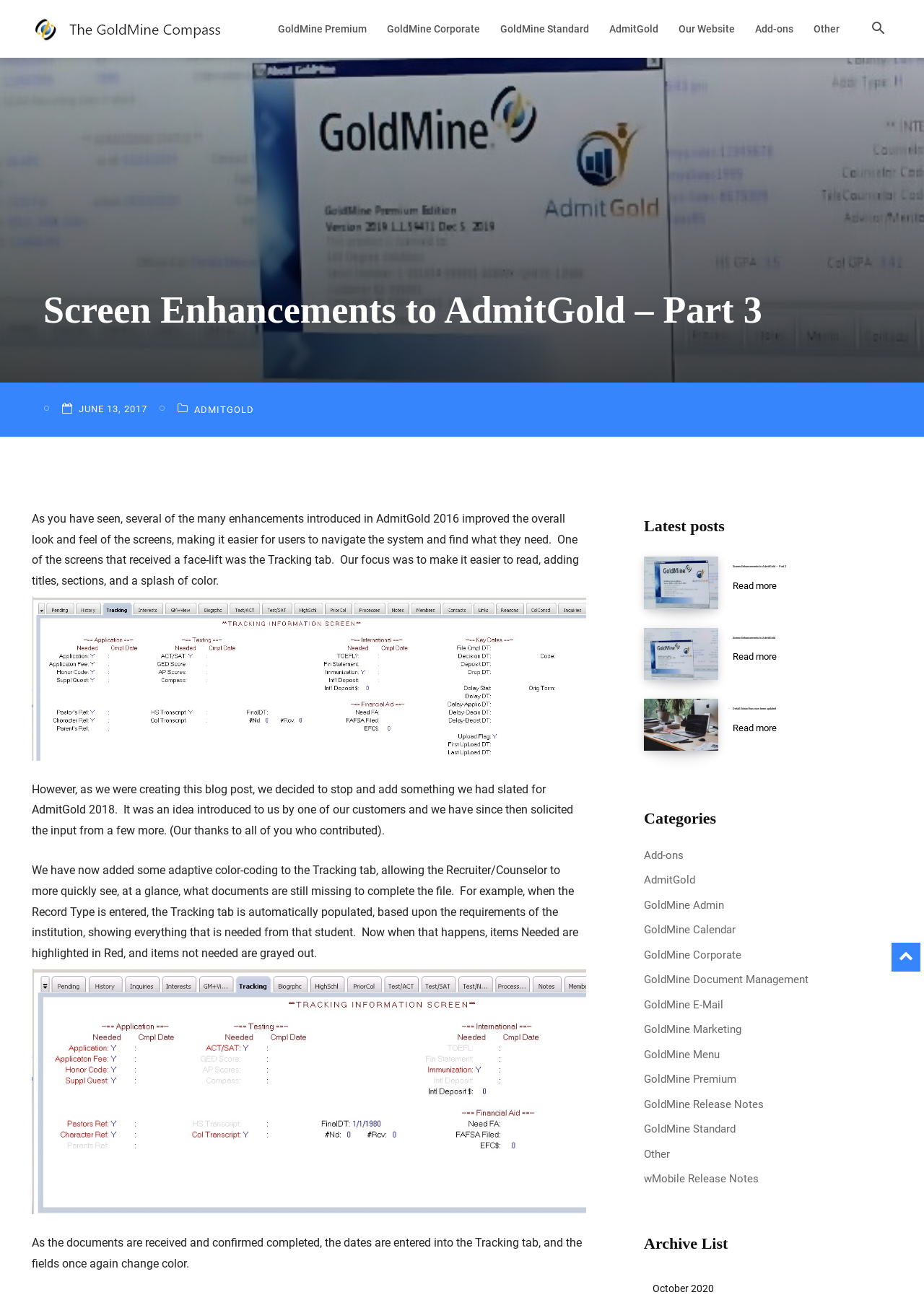Please identify the bounding box coordinates for the region that you need to click to follow this instruction: "Click the 'Add-ons' link".

[0.806, 0.0, 0.87, 0.044]